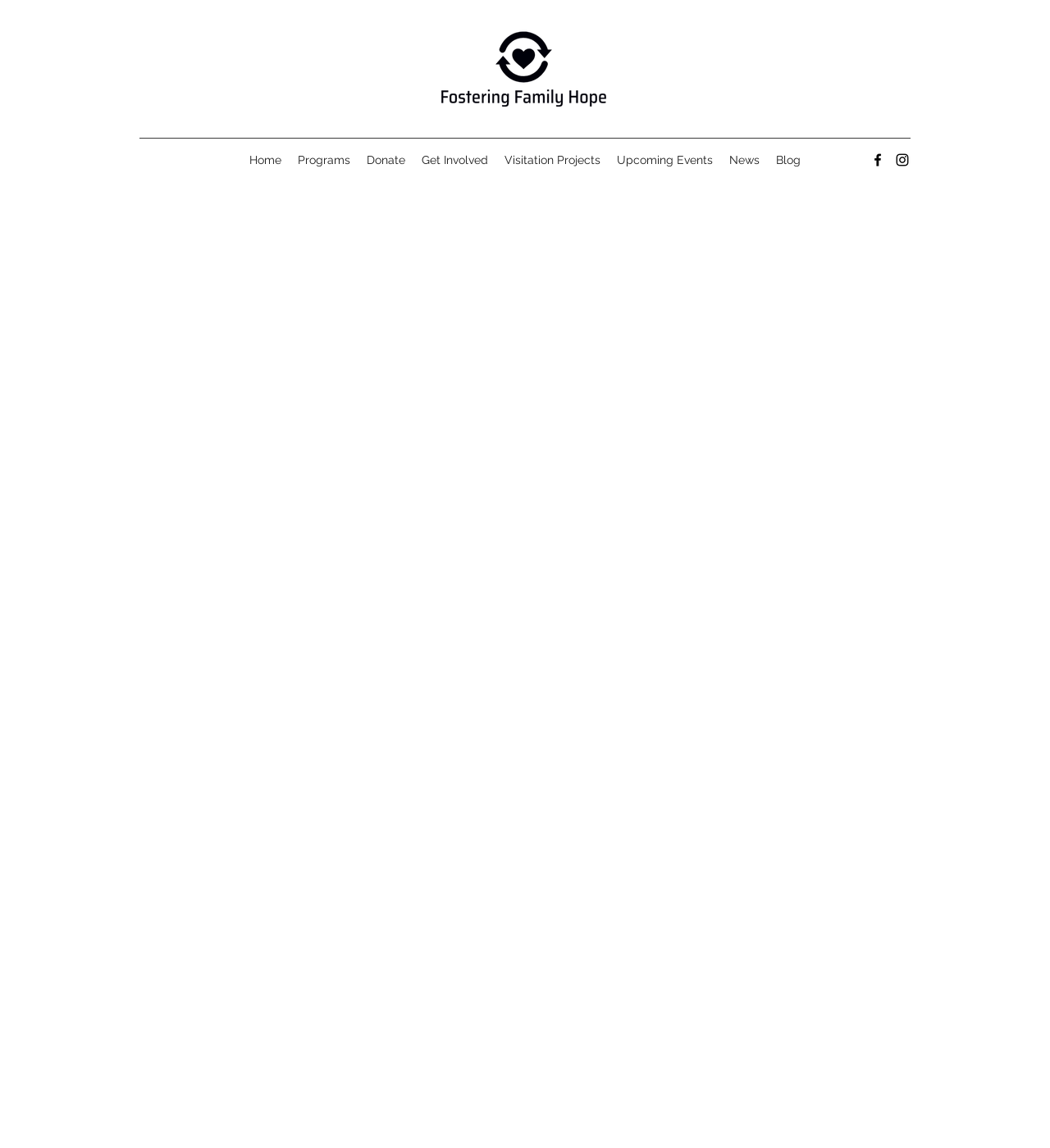Determine the bounding box coordinates of the clickable element to achieve the following action: 'Explore 'Red Clover Skin Care Products''. Provide the coordinates as four float values between 0 and 1, formatted as [left, top, right, bottom].

None